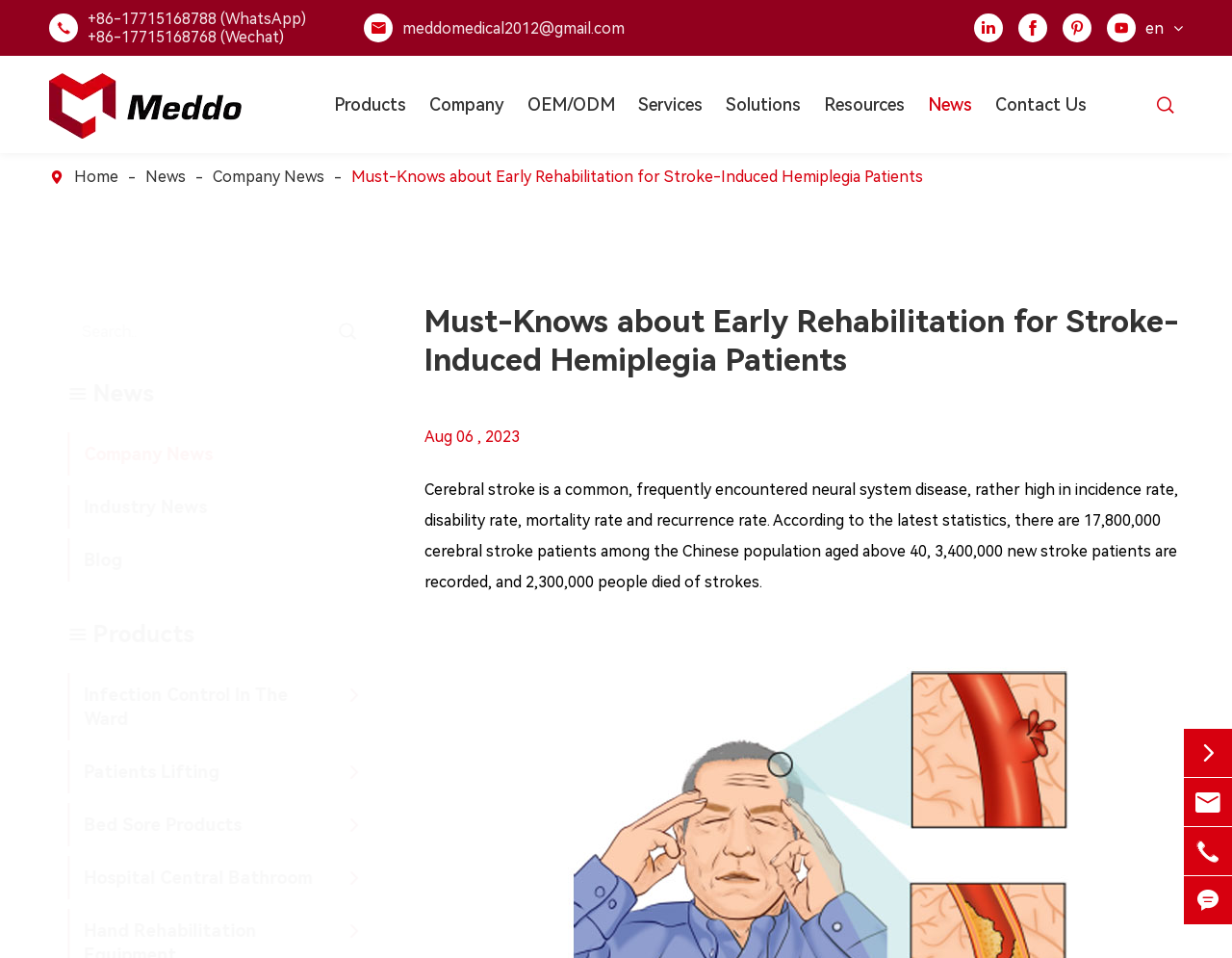Please pinpoint the bounding box coordinates for the region I should click to adhere to this instruction: "View company news".

[0.118, 0.17, 0.151, 0.2]